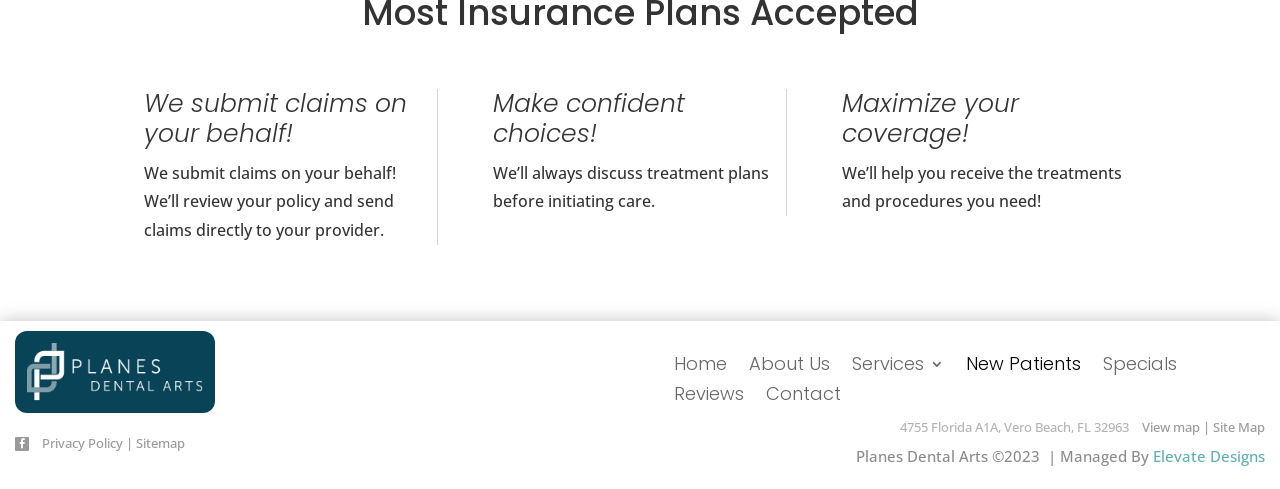Specify the bounding box coordinates of the element's region that should be clicked to achieve the following instruction: "Contact the dental office". The bounding box coordinates consist of four float numbers between 0 and 1, in the format [left, top, right, bottom].

[0.599, 0.775, 0.657, 0.82]